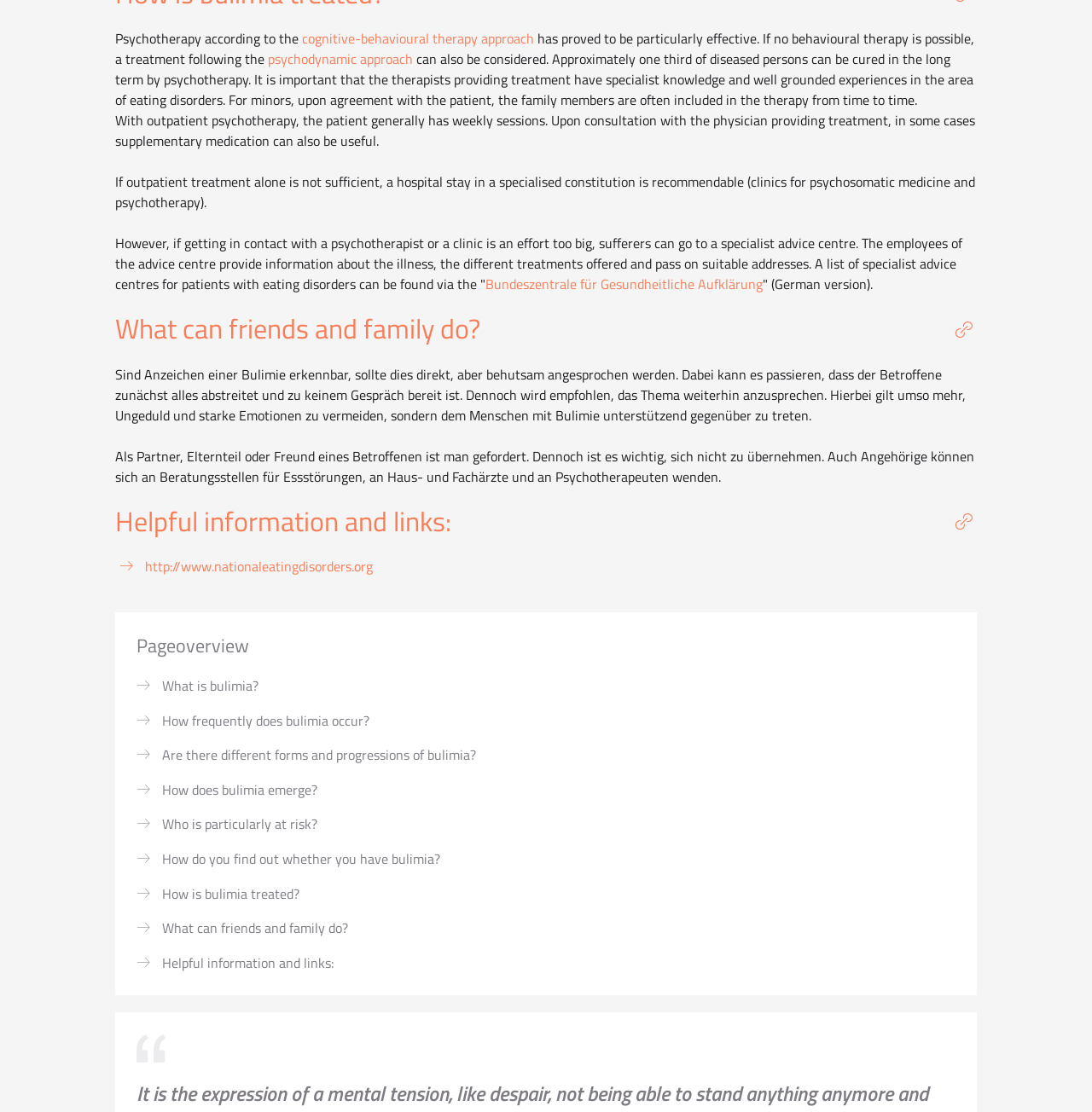Find the bounding box coordinates of the clickable area required to complete the following action: "Visit the Bundeszentrale für Gesundheitliche Aufklärung website".

[0.445, 0.246, 0.699, 0.265]